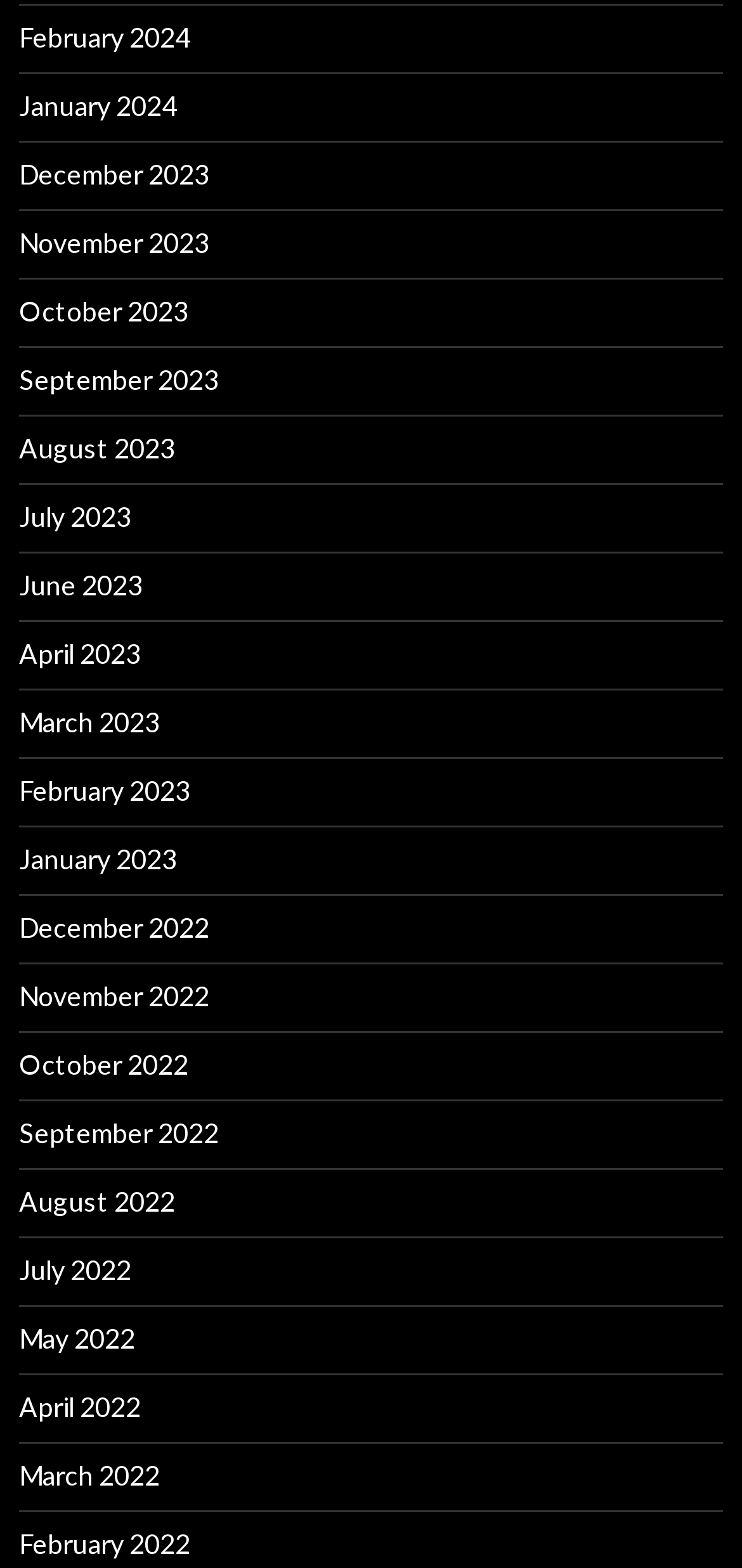Are there any months missing from the list?
Please provide a single word or phrase as the answer based on the screenshot.

Yes